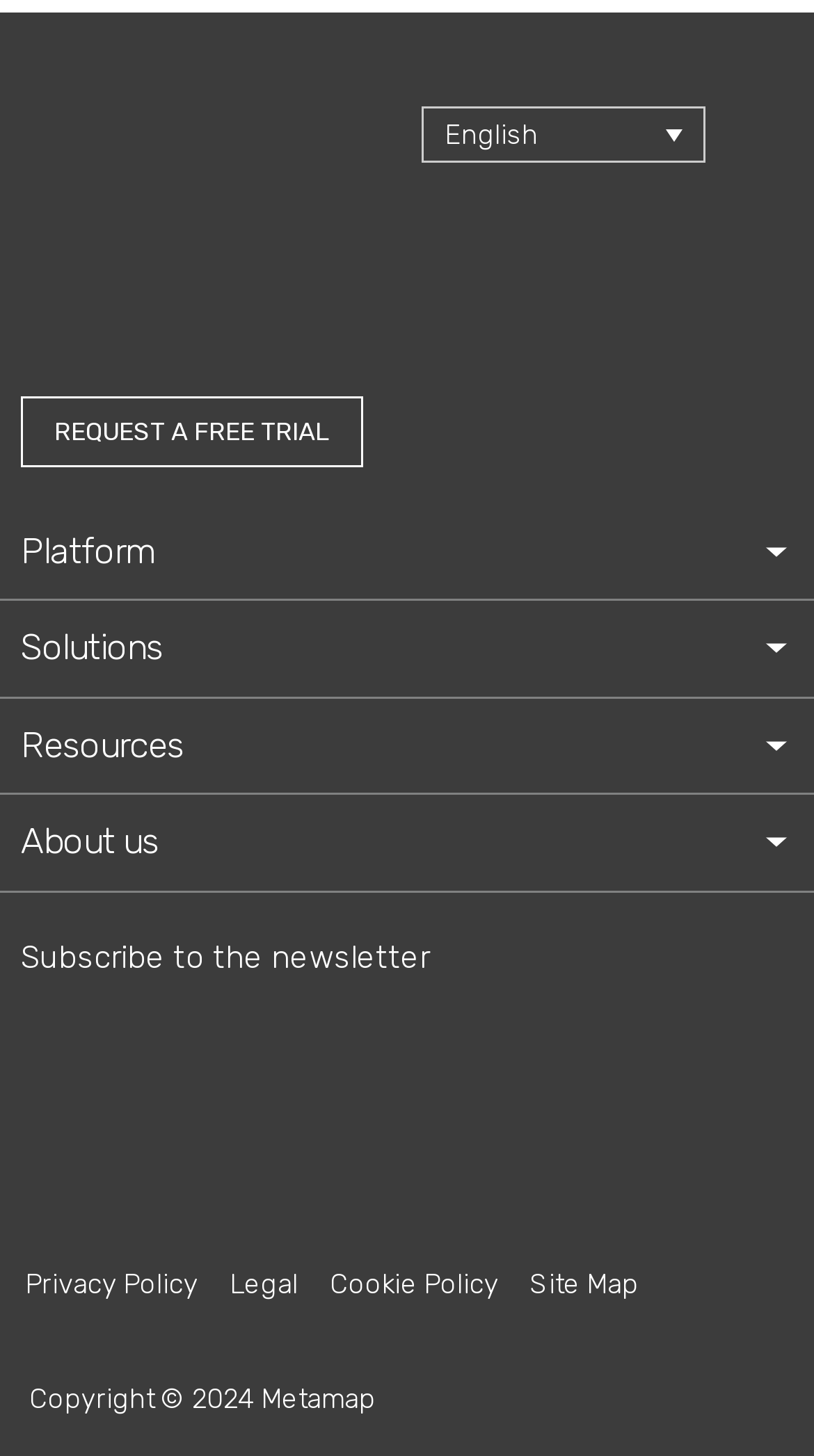What year is the copyright of the webpage?
Using the image as a reference, deliver a detailed and thorough answer to the question.

The copyright of the webpage is 2024, which is indicated by the text 'Copyright © 2024 Metamap' at the bottom of the page.